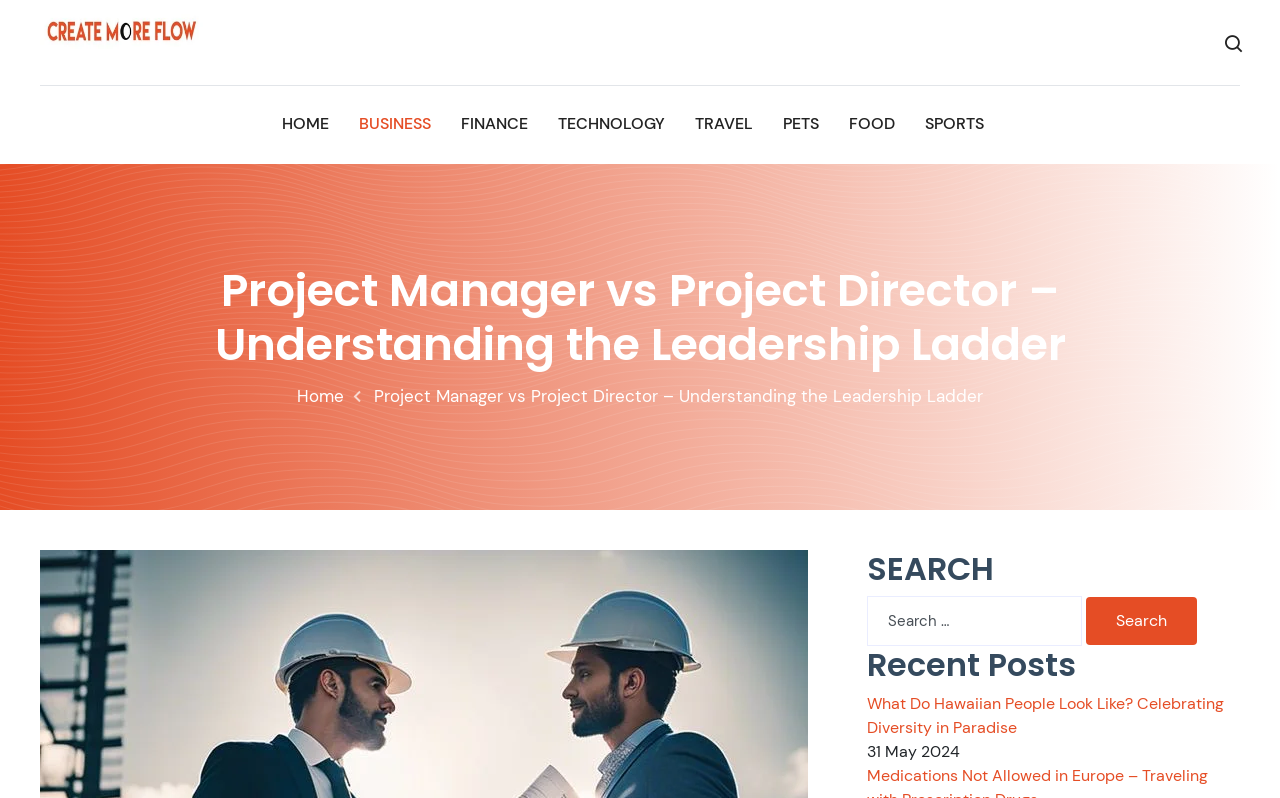Provide the bounding box coordinates of the UI element that matches the description: "Sobre l’IBEI".

None